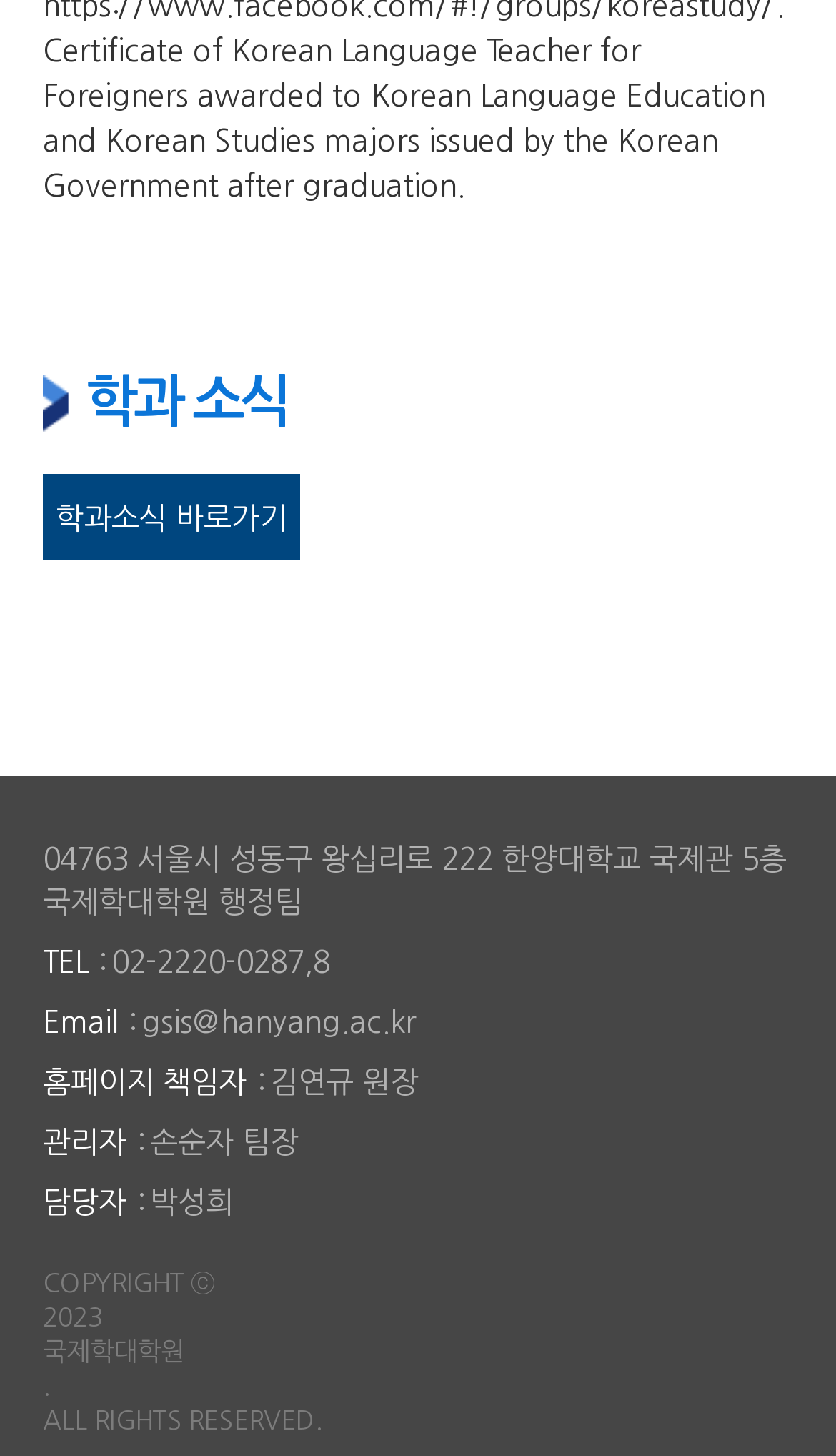What is the name of the department responsible for the website?
Using the image, provide a detailed and thorough answer to the question.

I found the department name by looking at the StaticText element with the bounding box coordinates [0.051, 0.917, 0.221, 0.938], which contains the static text '국제학대학원'.